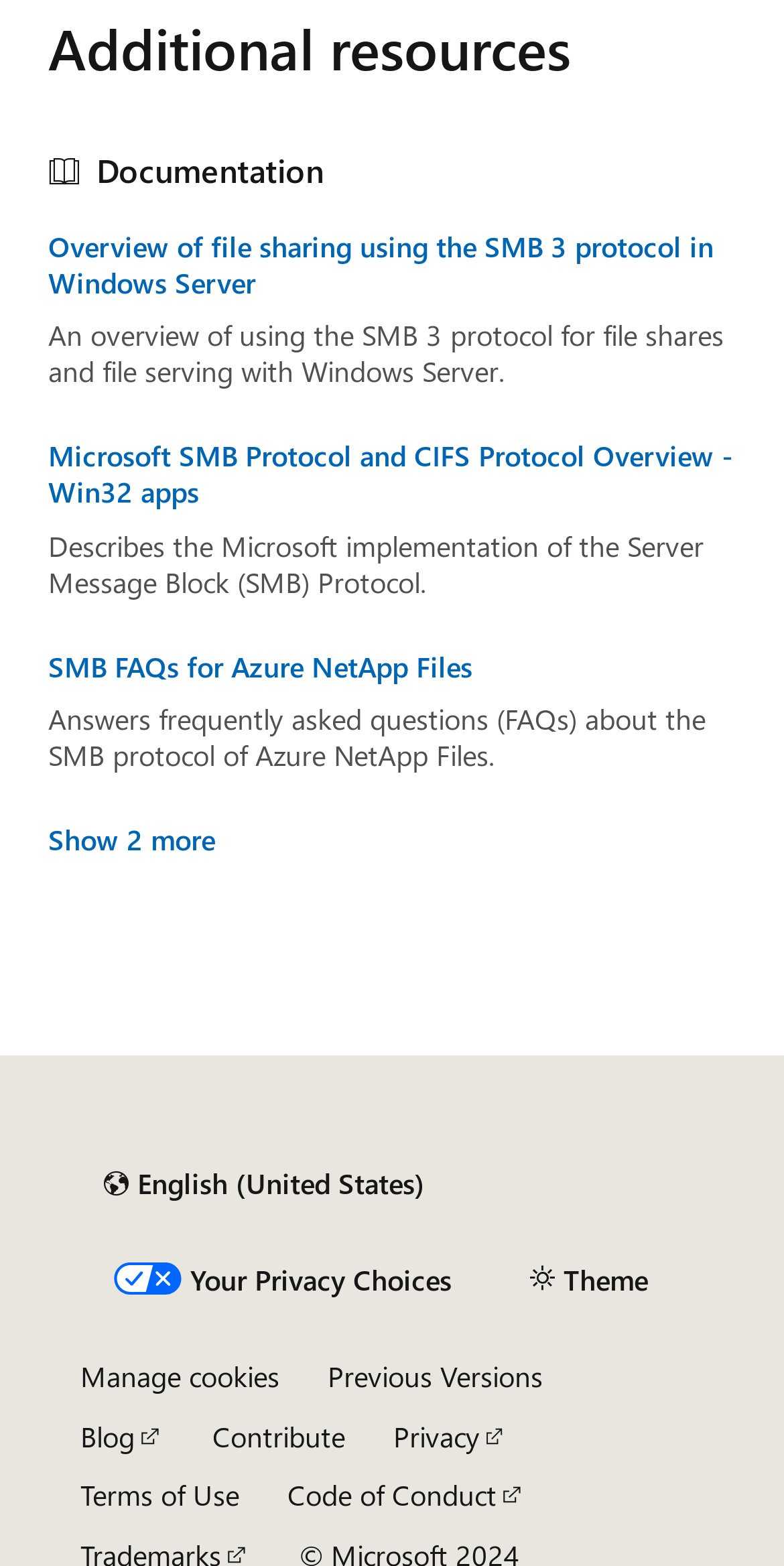Kindly respond to the following question with a single word or a brief phrase: 
What is the purpose of the 'Show 2 more' button?

To show more links